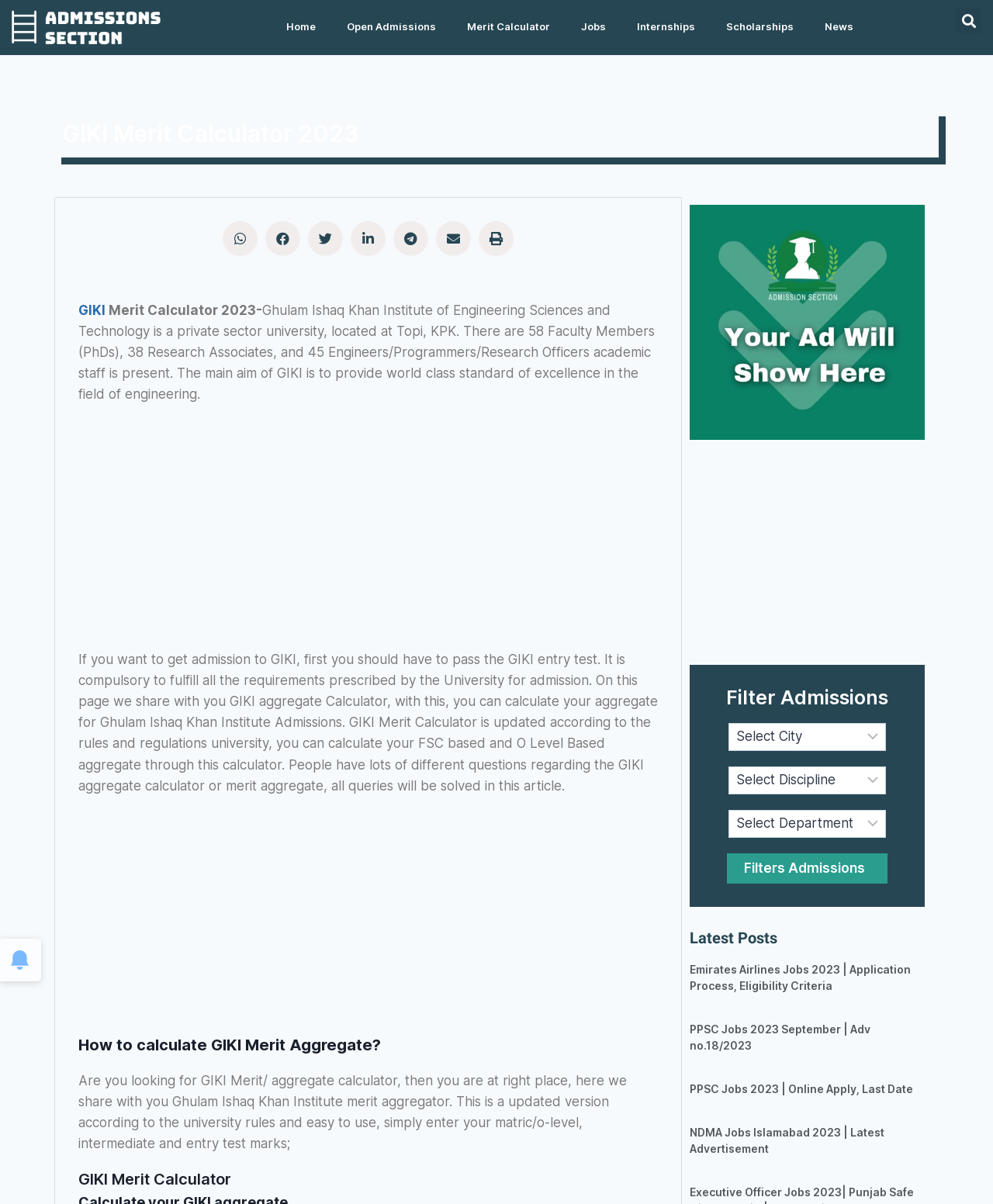Identify the bounding box coordinates for the region of the element that should be clicked to carry out the instruction: "Click on the 'Merit Calculator' link". The bounding box coordinates should be four float numbers between 0 and 1, i.e., [left, top, right, bottom].

[0.455, 0.006, 0.57, 0.037]